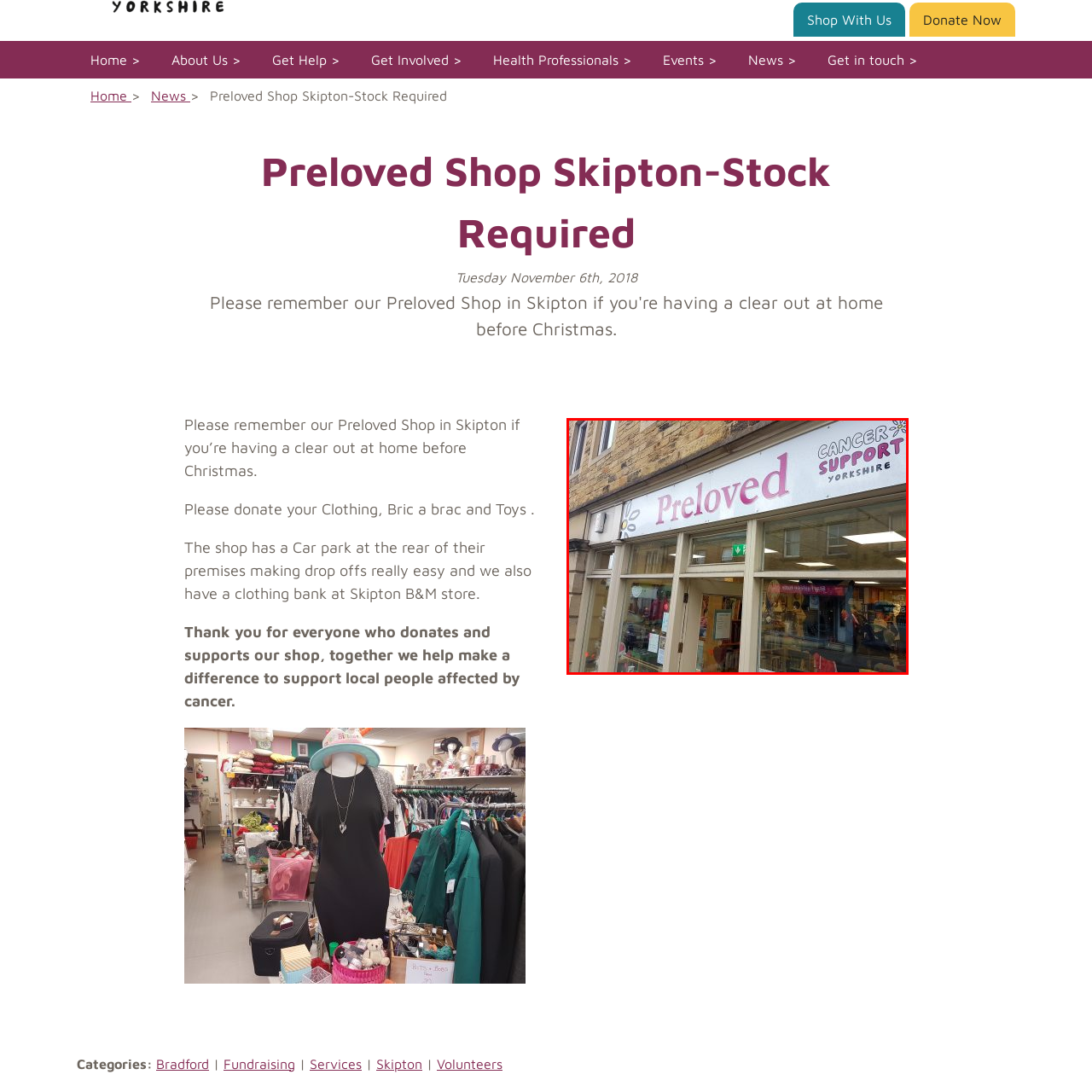Thoroughly describe the contents of the picture within the red frame.

The image showcases the exterior of the Cancer Support Yorkshire Preloved Shop, prominently featuring its name "Preloved" in bold, pink letters. Above the entrance, there’s a clean, white sign indicating that the shop is part of Cancer Support Yorkshire, which is dedicated to helping local communities affected by cancer. The shop window is inviting, showcasing various items for sale, emphasizing the charitable aspect of buying preloved goods. This image captures the friendly and community-oriented atmosphere of the shop, making it a welcoming place for visitors looking to shop or donate items.